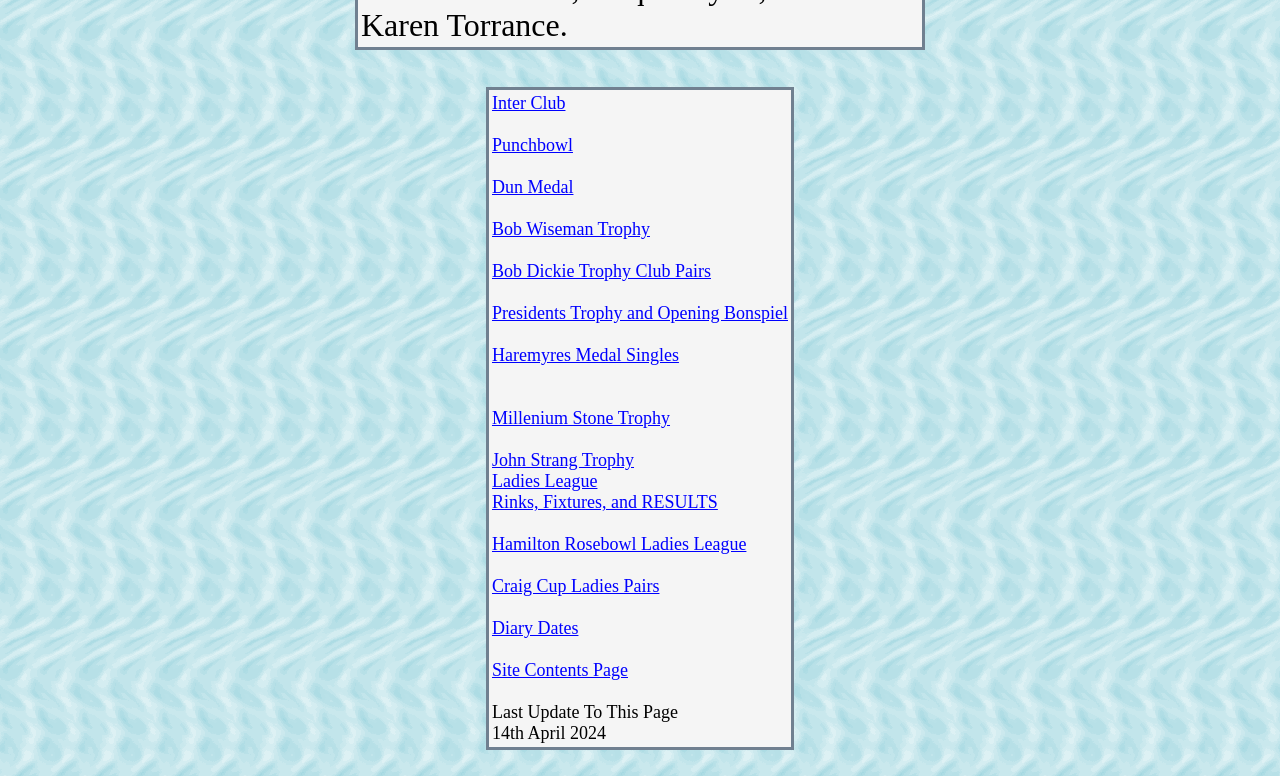Can you find the bounding box coordinates for the element to click on to achieve the instruction: "view Punchbowl"?

[0.384, 0.175, 0.448, 0.2]